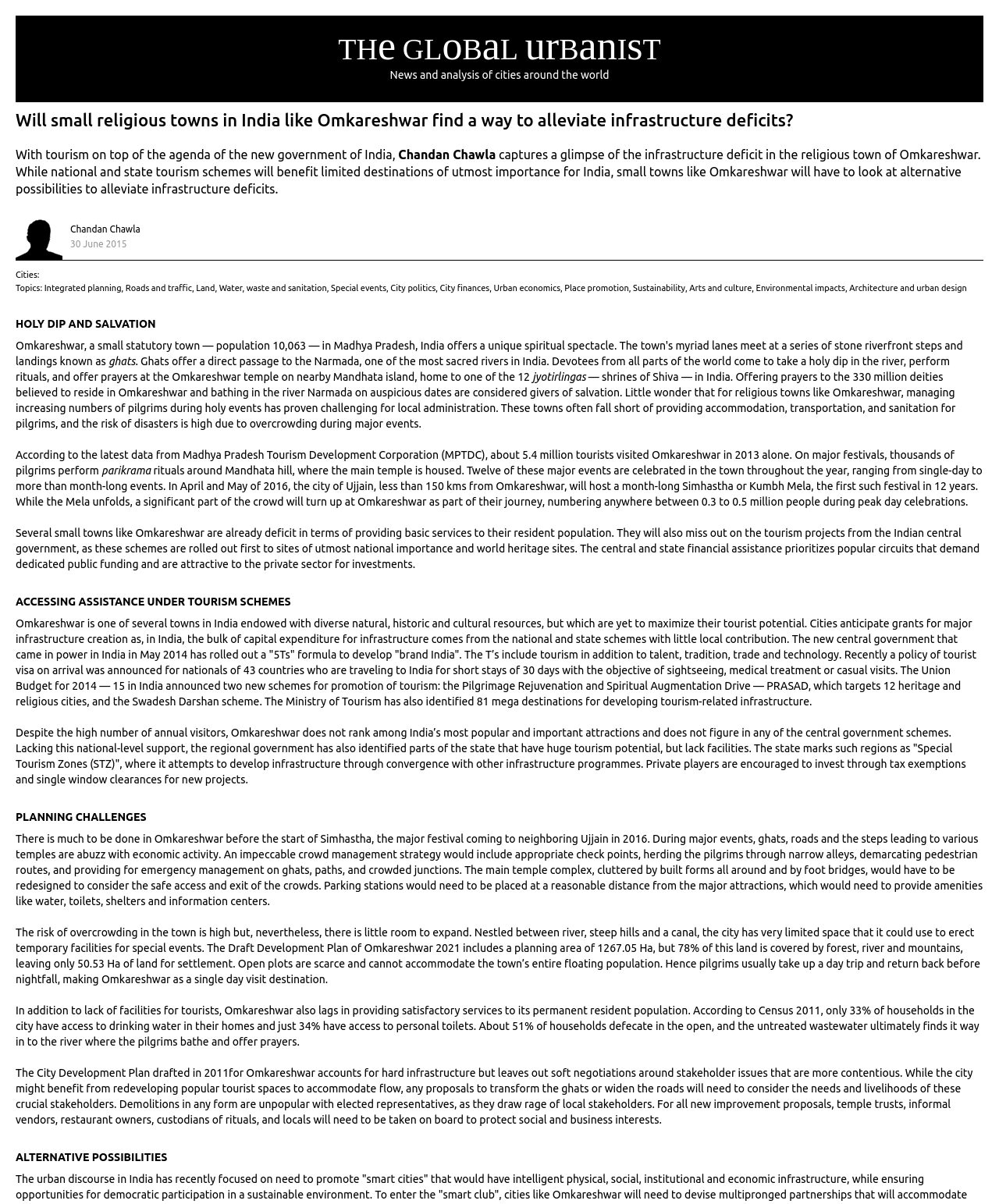Predict the bounding box coordinates of the UI element that matches this description: "The Global Urbanist". The coordinates should be in the format [left, top, right, bottom] with each value between 0 and 1.

[0.338, 0.027, 0.662, 0.054]